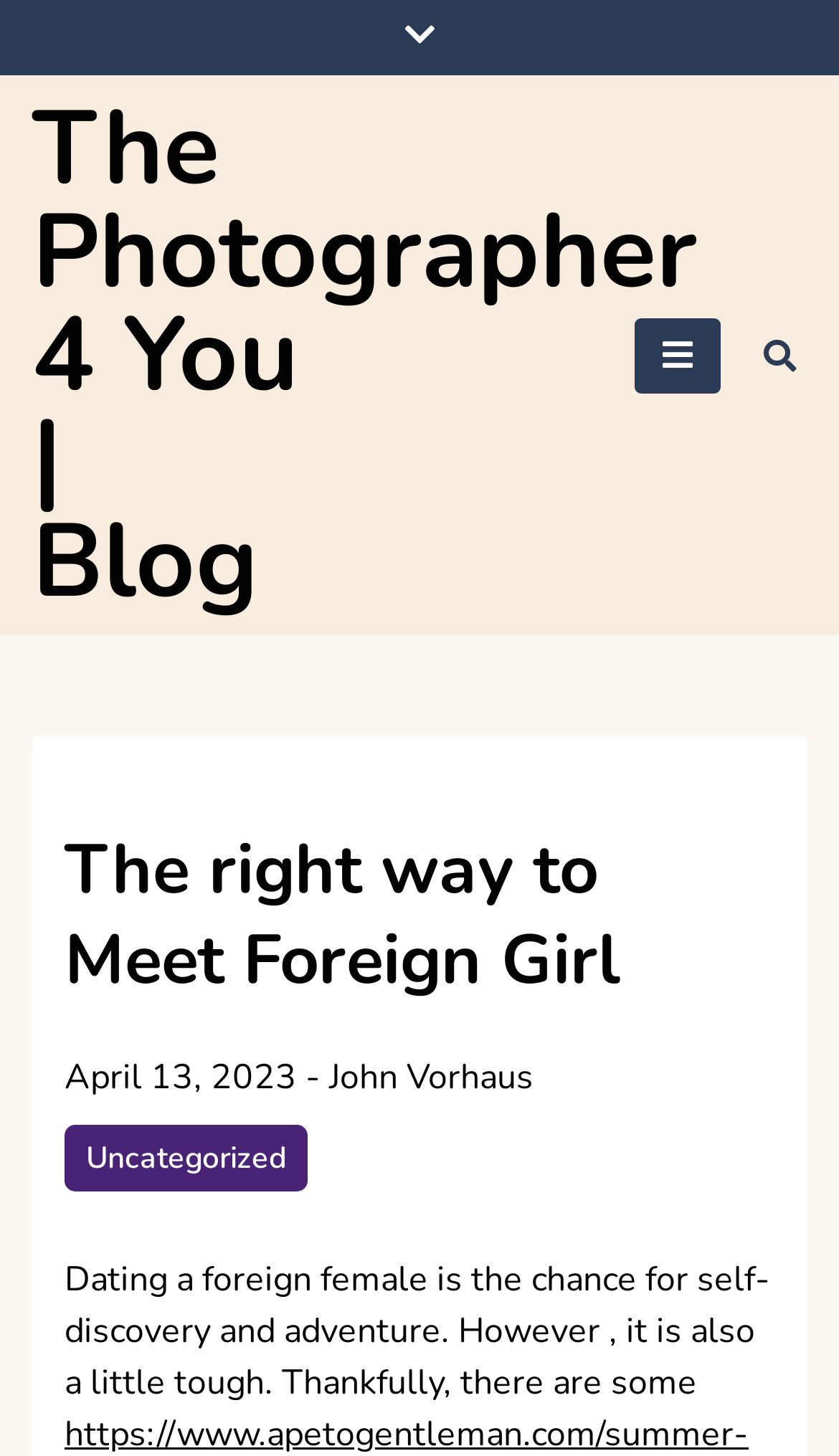What is the category of the latest article?
Provide a concise answer using a single word or phrase based on the image.

Uncategorized